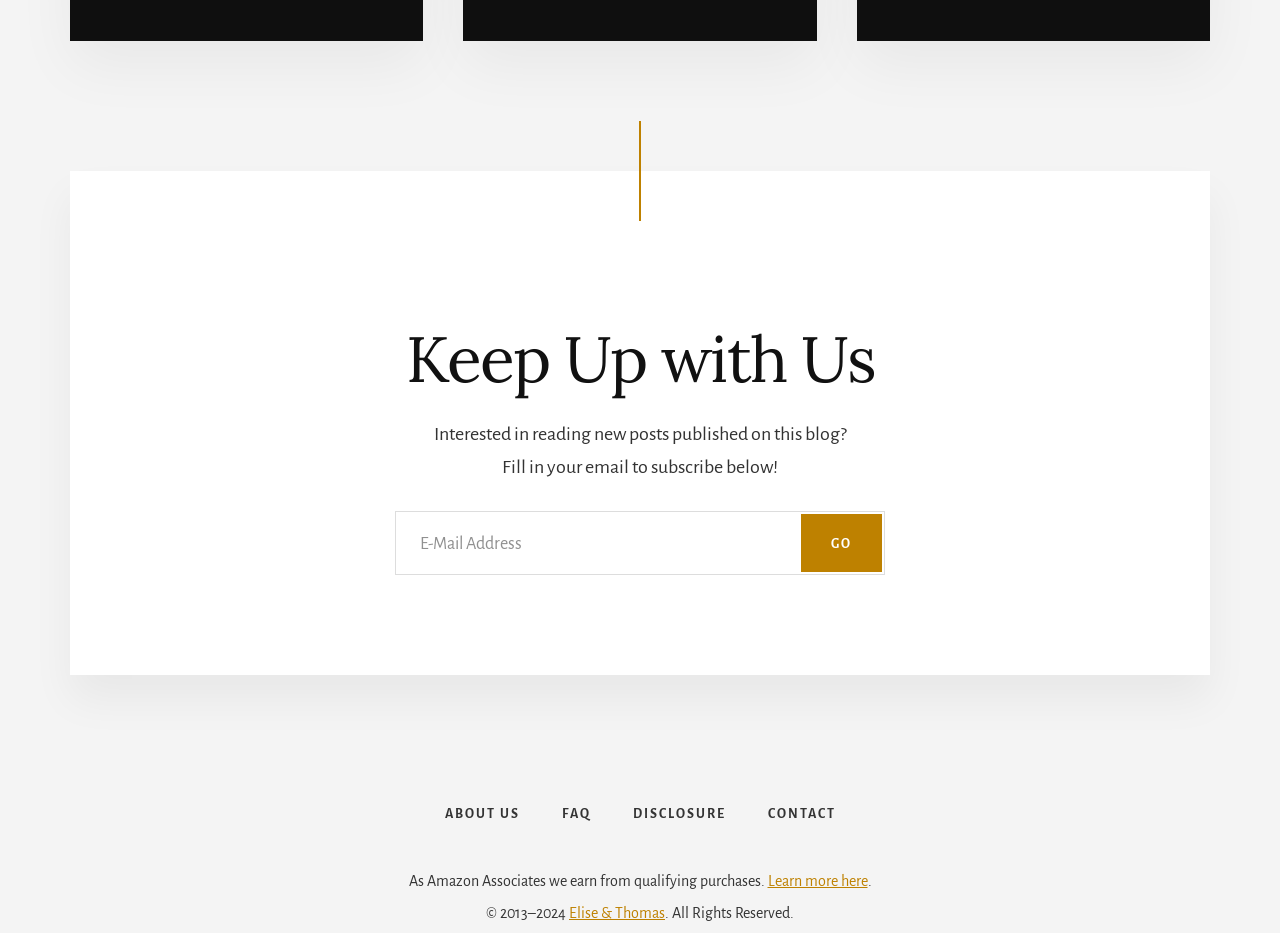What type of links are available in the secondary navigation?
Based on the image, answer the question with as much detail as possible.

The secondary navigation section has four links: 'ABOUT US', 'FAQ', 'DISCLOSURE', and 'CONTACT'. These links are likely to provide information about the website, its purpose, and how to get in touch with the authors.